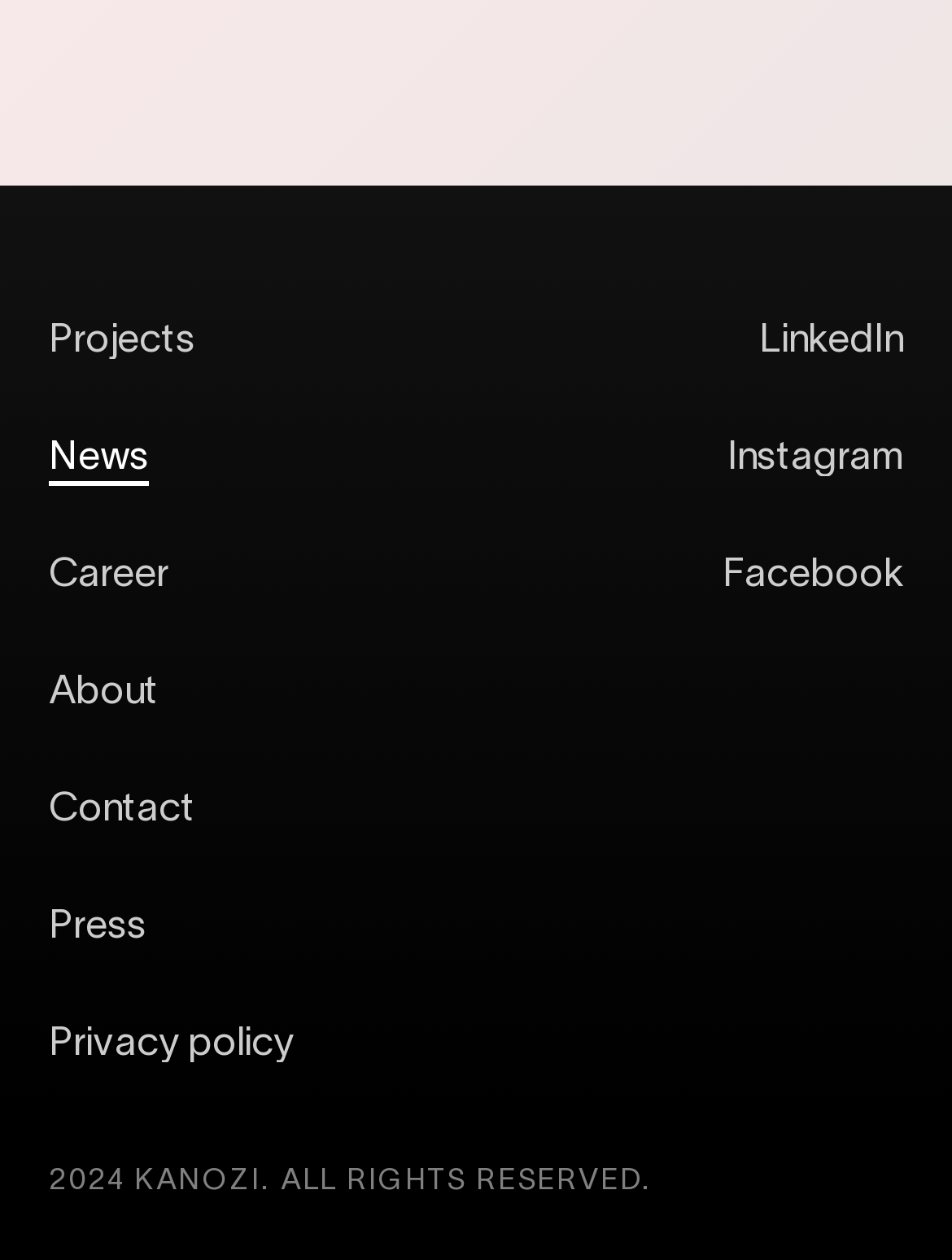Point out the bounding box coordinates of the section to click in order to follow this instruction: "Click on Projects".

[0.051, 0.253, 0.205, 0.288]